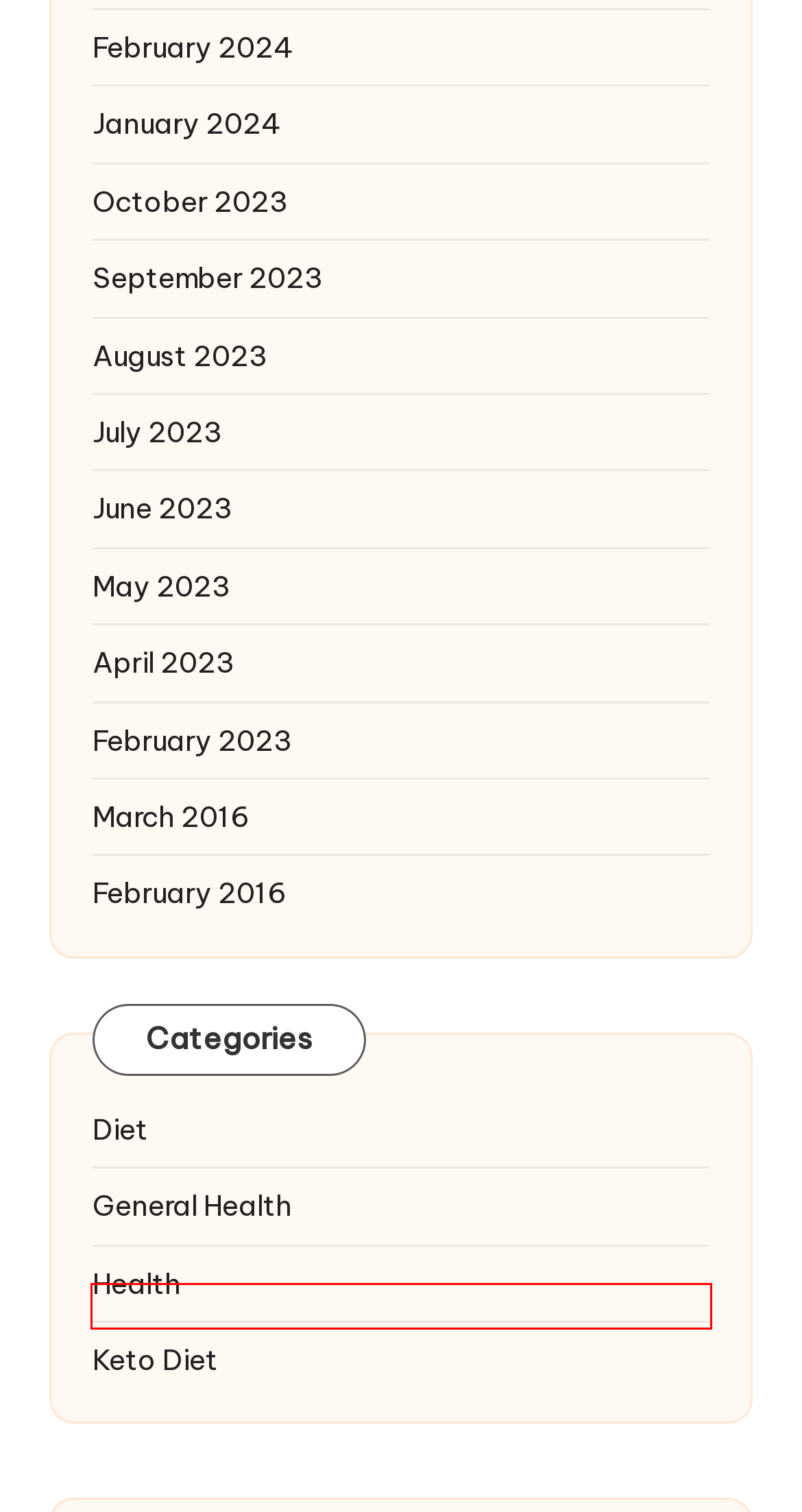You have a screenshot of a webpage with a red bounding box around an element. Identify the webpage description that best fits the new page that appears after clicking the selected element in the red bounding box. Here are the candidates:
A. Health - HEALTH WITH DIET
B. How to Decrease Joint Pain and Get Nerve Compression Relief in a Natural Way - HEALTH WITH DIET
C. Marketing And Advertising NetWork - Affiliate Advertising And PPC Affilaite Marketing
D. Diet - HEALTH WITH DIET
E. Healthy Breakfast Recipes for Weight Loss - HEALTH WITH DIET
F. The Versatile Ways to Enjoy Berries - HEALTH WITH DIET
G. Benefits of Drinking Lemon Water in the Morning - HEALTH WITH DIET
H. Keto Diet - HEALTH WITH DIET

A